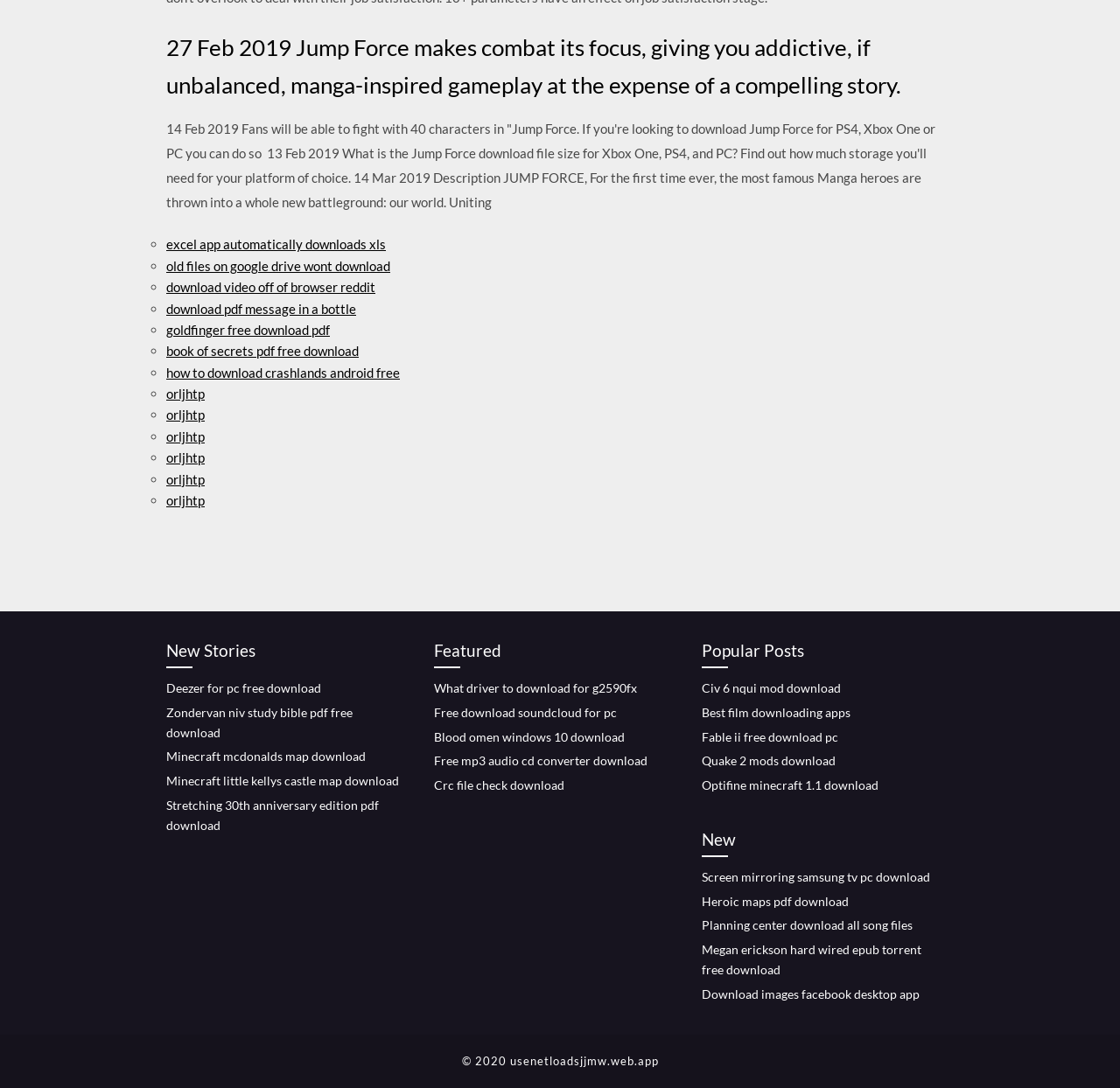Locate the bounding box coordinates of the segment that needs to be clicked to meet this instruction: "Click on '27 Feb 2019 Jump Force makes combat its focus, giving you addictive, if unbalanced, manga-inspired gameplay at the expense of a compelling story.'".

[0.148, 0.027, 0.852, 0.095]